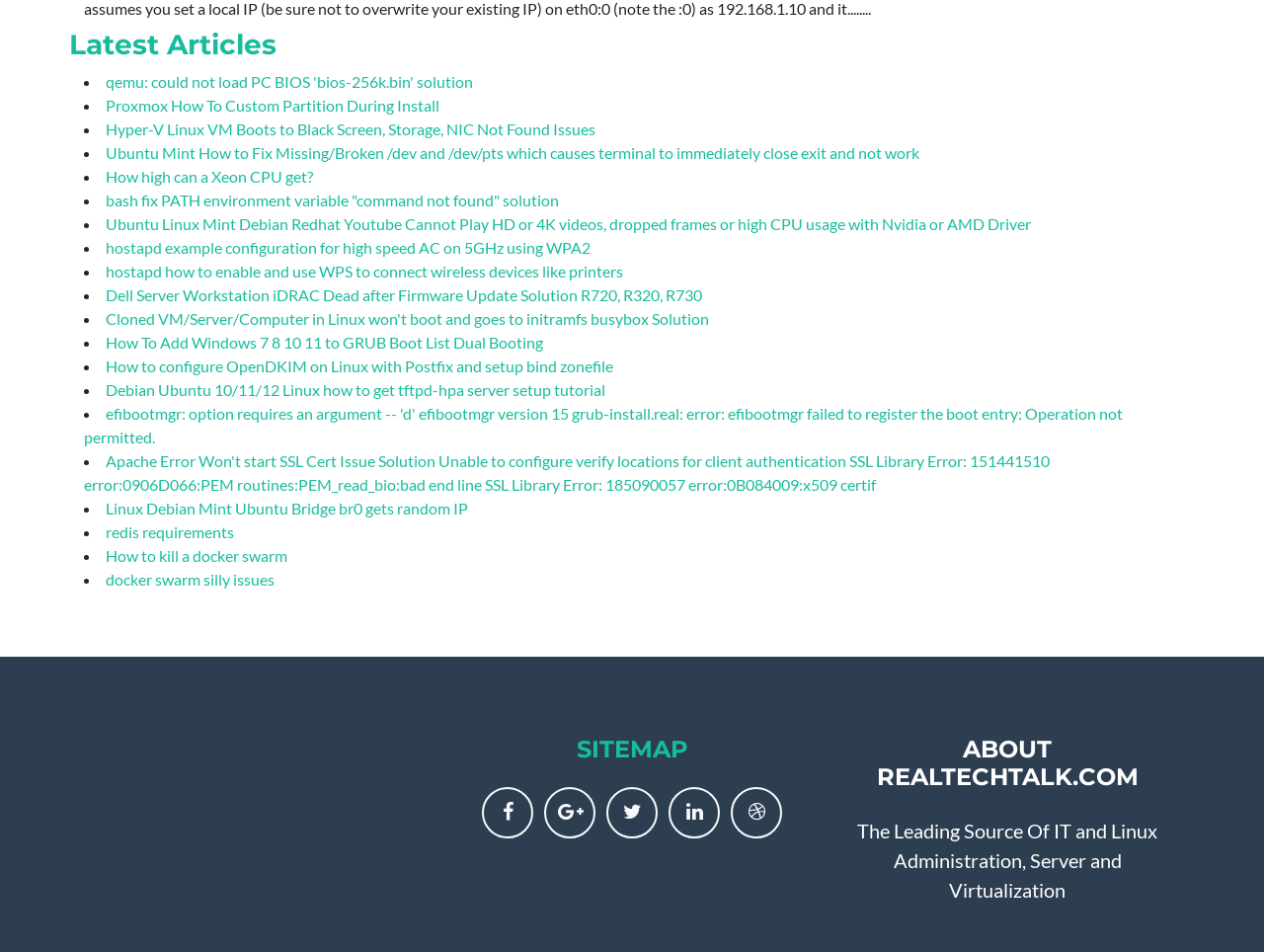Answer this question in one word or a short phrase: What is the purpose of the webpage?

Provide IT and Linux administration resources